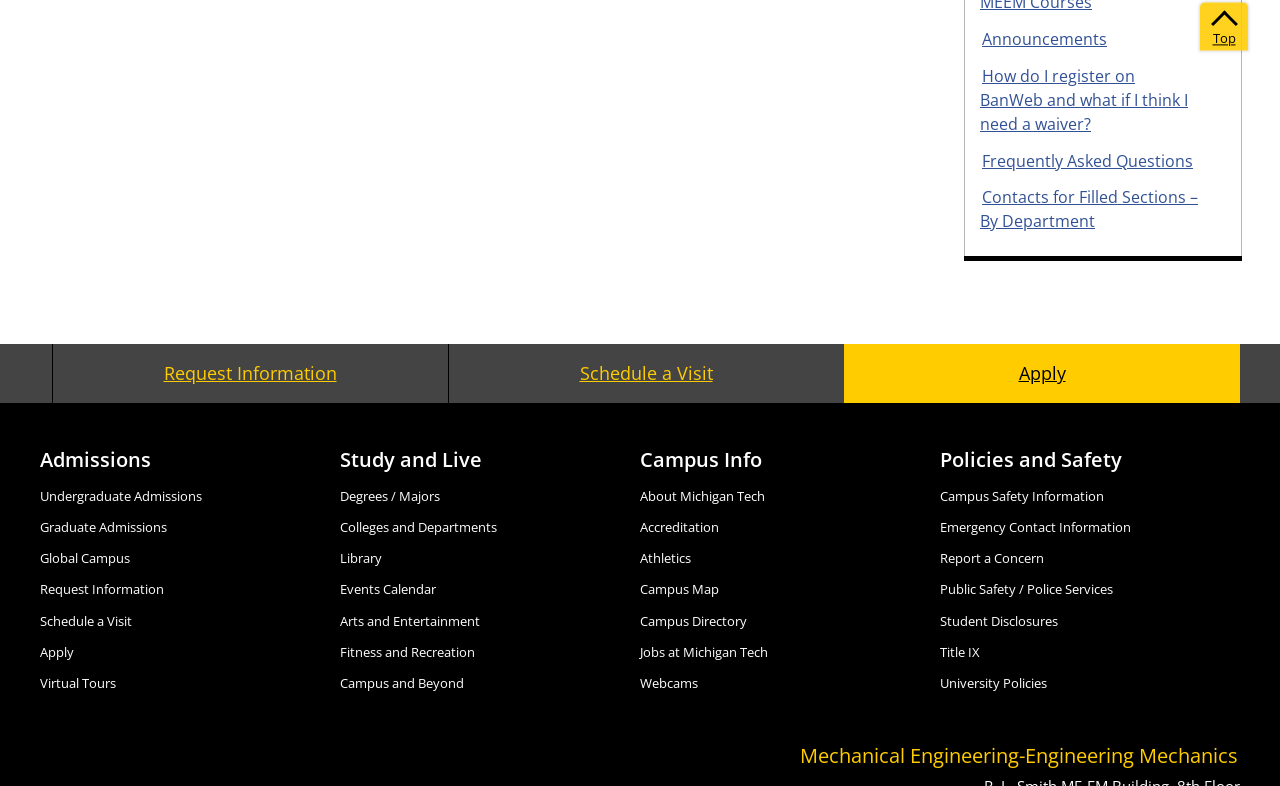Determine the bounding box for the described HTML element: "Public Safety / Police Services". Ensure the coordinates are four float numbers between 0 and 1 in the format [left, top, right, bottom].

[0.734, 0.739, 0.87, 0.761]